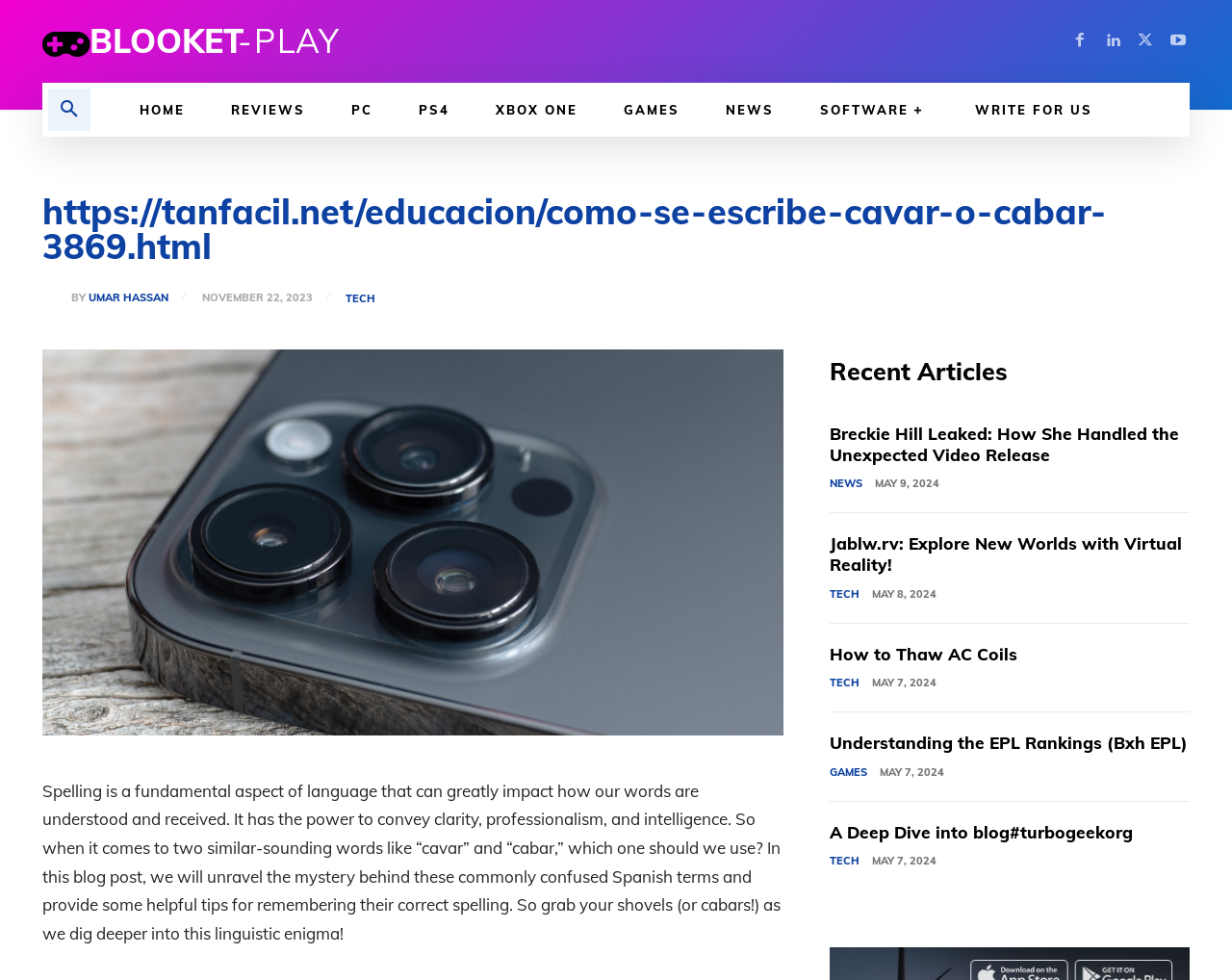Please examine the image and provide a detailed answer to the question: What is the author of the current article?

I found the author's name by looking at the link element with the text 'Umar Hassan' which is located below the heading element with the URL of the current webpage.